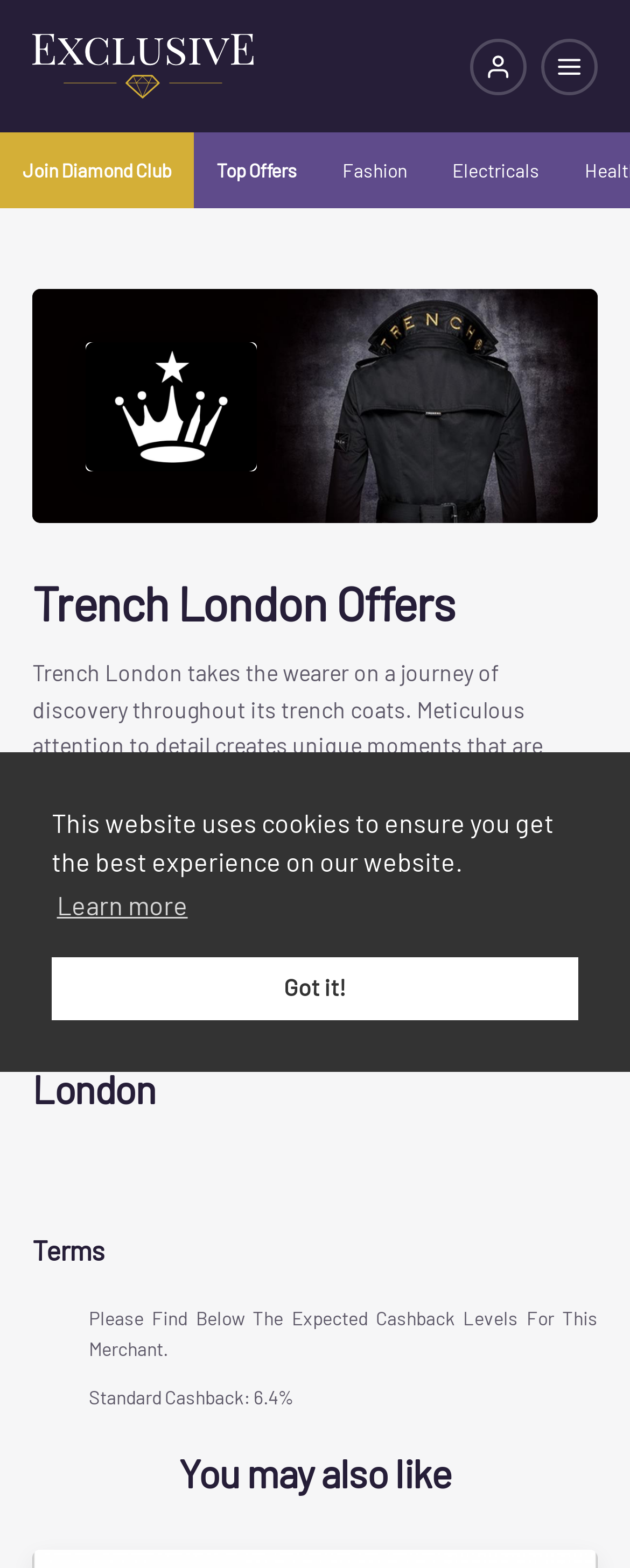Kindly provide the bounding box coordinates of the section you need to click on to fulfill the given instruction: "Click on Fashion".

[0.508, 0.084, 0.682, 0.133]